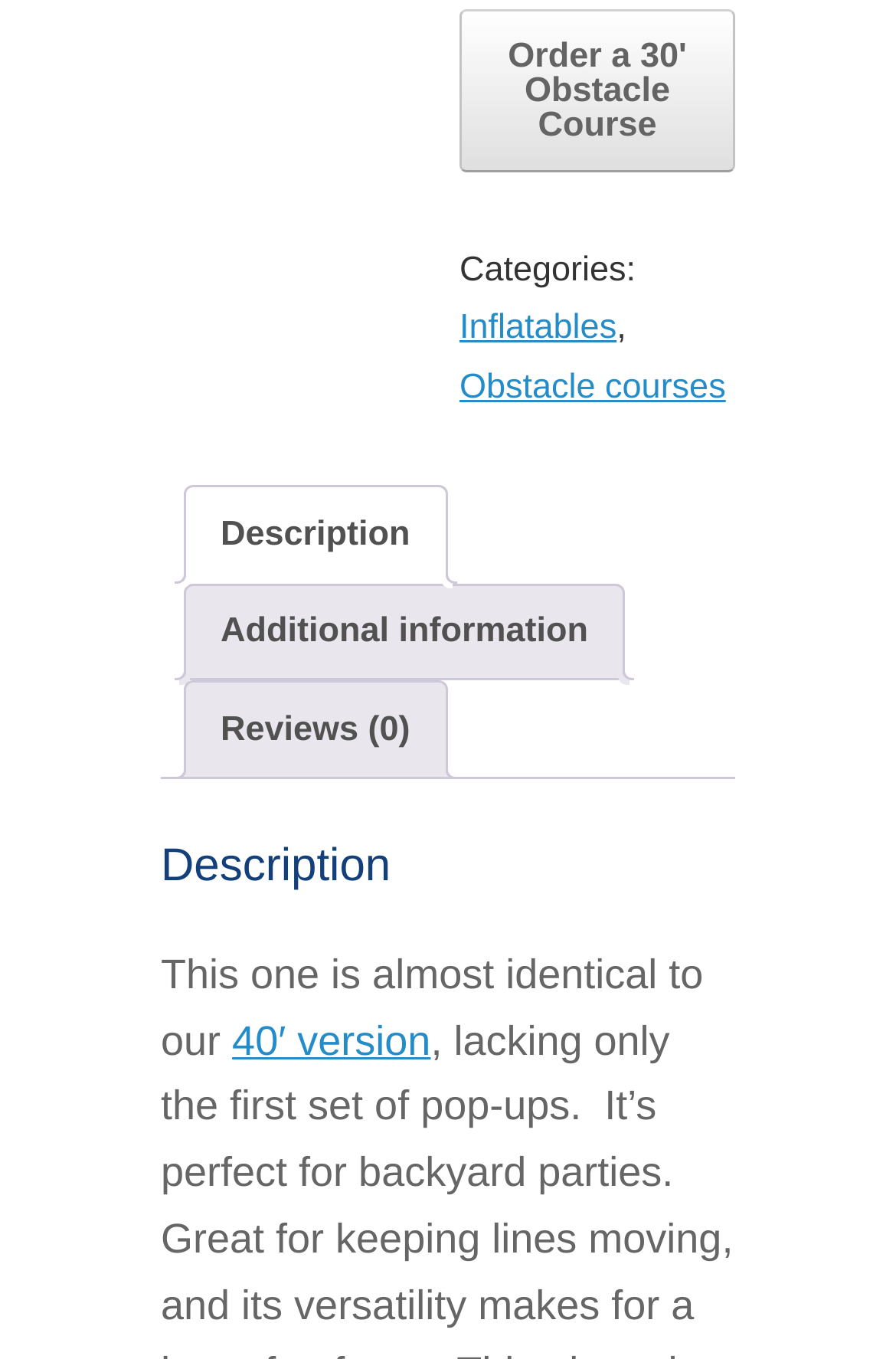Please reply with a single word or brief phrase to the question: 
How many reviews are there?

0